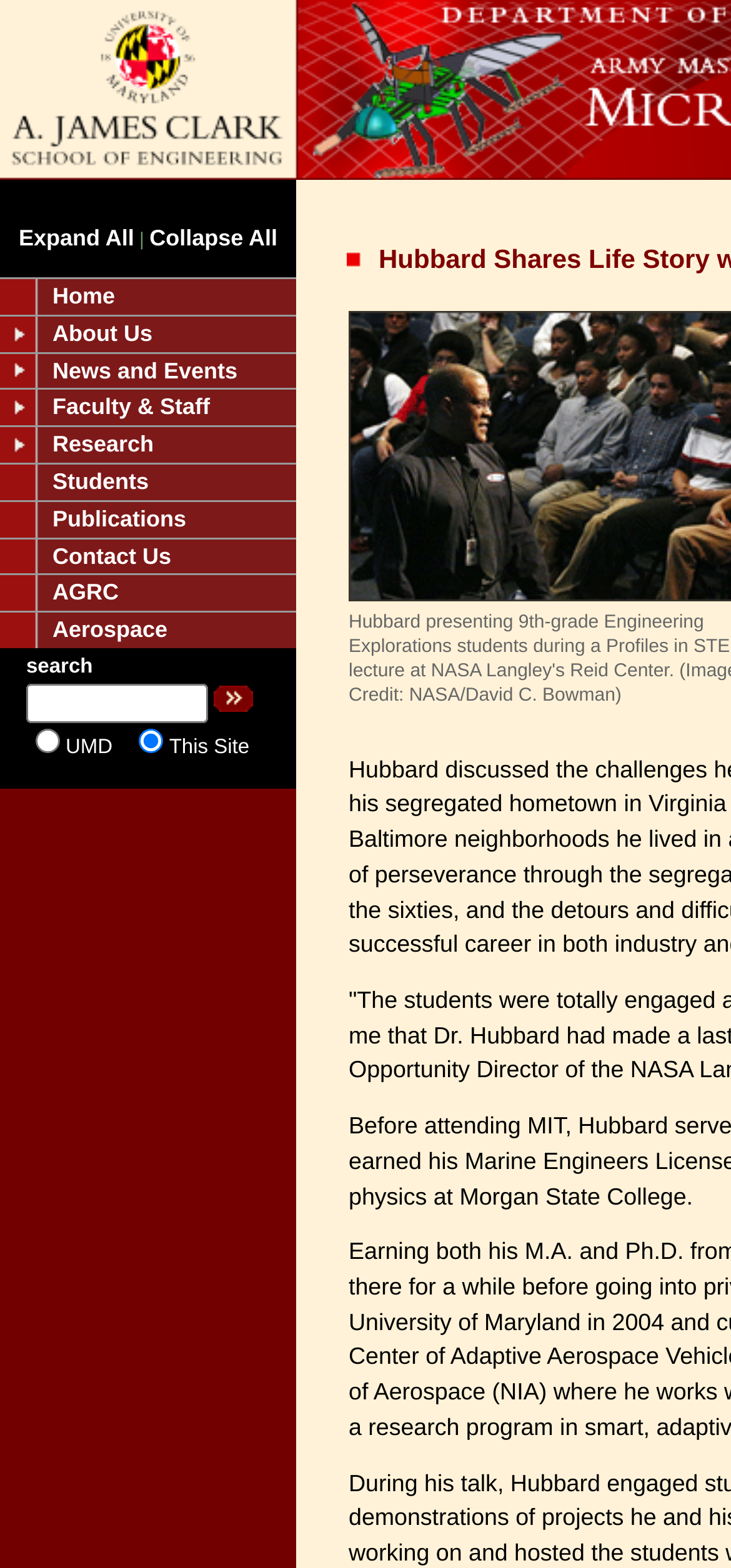Please identify the bounding box coordinates of the region to click in order to complete the given instruction: "Search UMD". The coordinates should be four float numbers between 0 and 1, i.e., [left, top, right, bottom].

[0.036, 0.436, 0.285, 0.461]